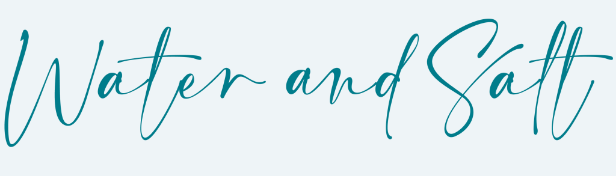Explain the contents of the image with as much detail as possible.

The image features the logo of "Water and Salt," presented in an elegant script font that conveys a sense of fluidity and natural beauty. The text "Water and Salt" is emphasized in a teal color, evoking themes of aquatic life and marine environments, making it fitting for a blog dedicated to aquarium care and reef ecosystem guidance. With a clean background, the logo stands out, symbolizing the blog's focus on providing valuable insights for selecting the right fish and invertebrates for a thriving underwater habitat. This logo serves not only as a brand identifier but also encapsulates the essence of marine knowledge and passion inherent to the content it represents.